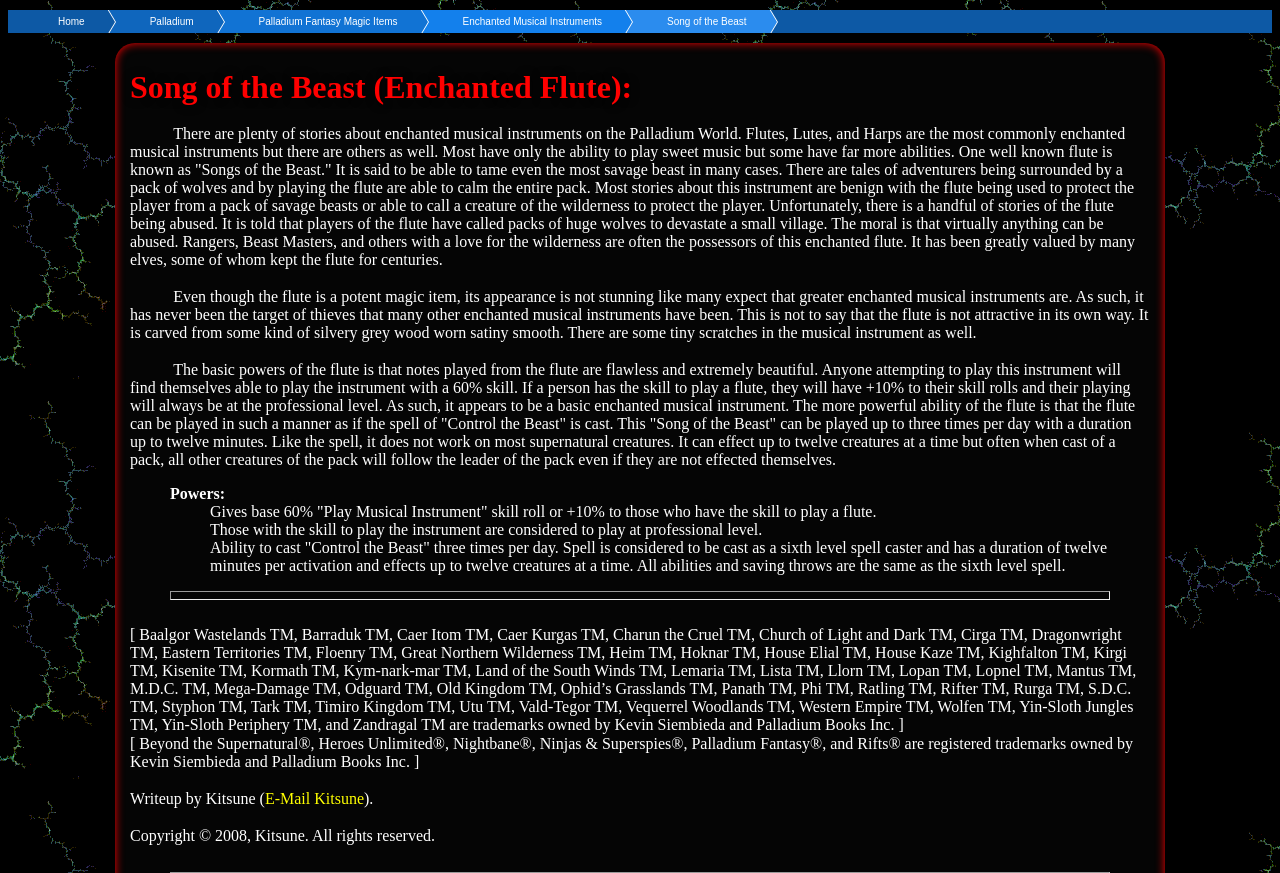Identify and provide the main heading of the webpage.

Song of the Beast (Enchanted Flute):